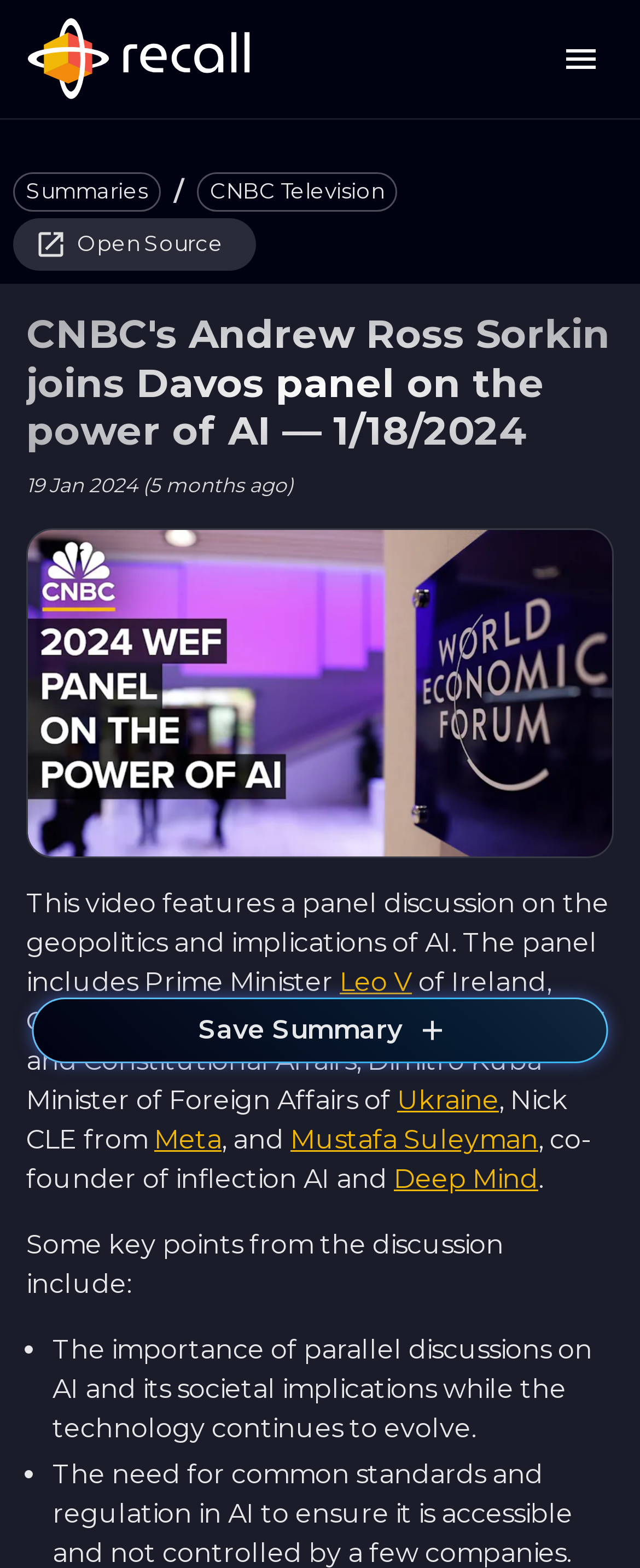Pinpoint the bounding box coordinates of the clickable element to carry out the following instruction: "Click the link to Open Source."

[0.021, 0.139, 0.4, 0.173]